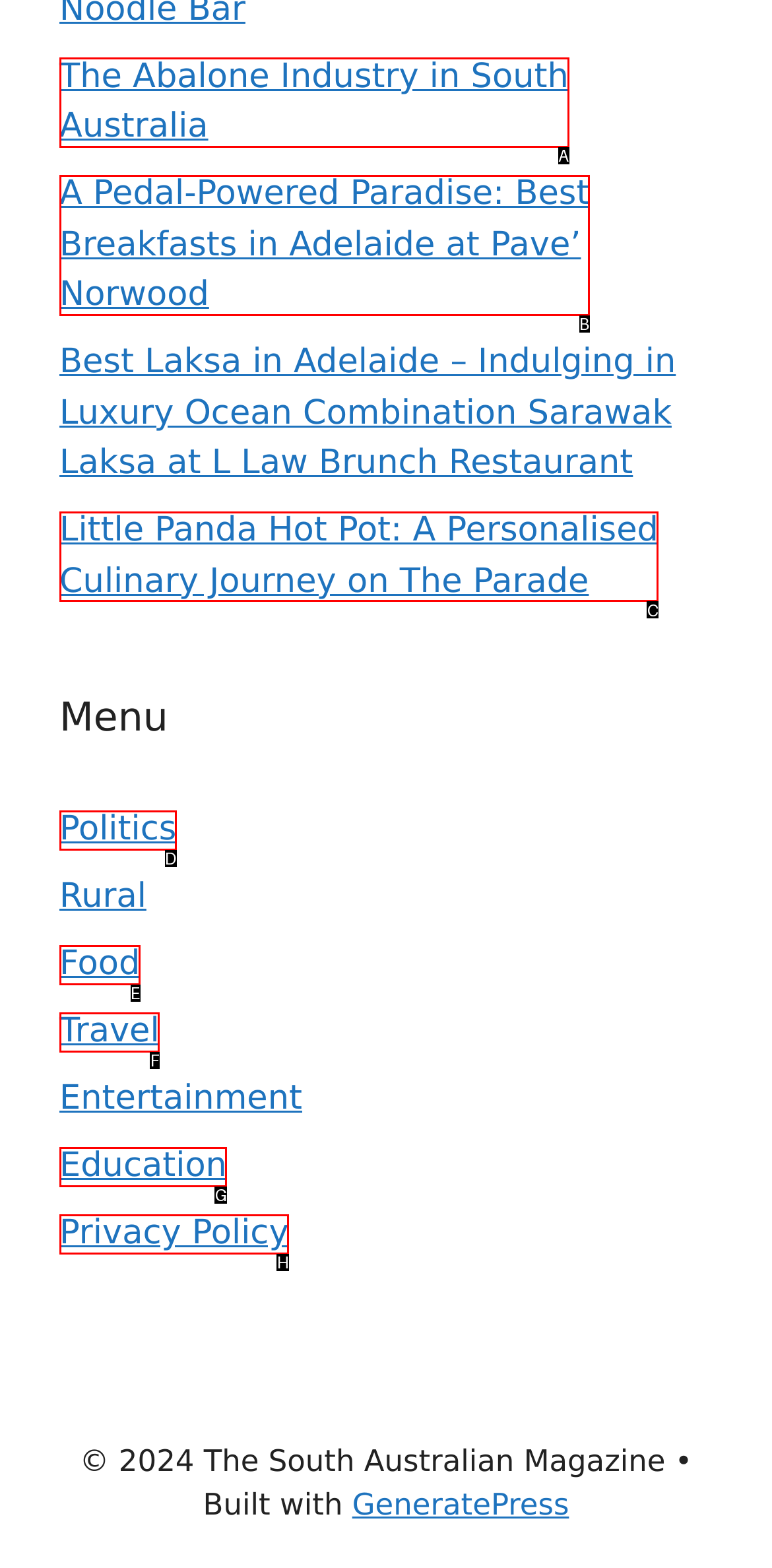Find the option you need to click to complete the following instruction: Click on 'The Abalone Industry in South Australia'
Answer with the corresponding letter from the choices given directly.

A